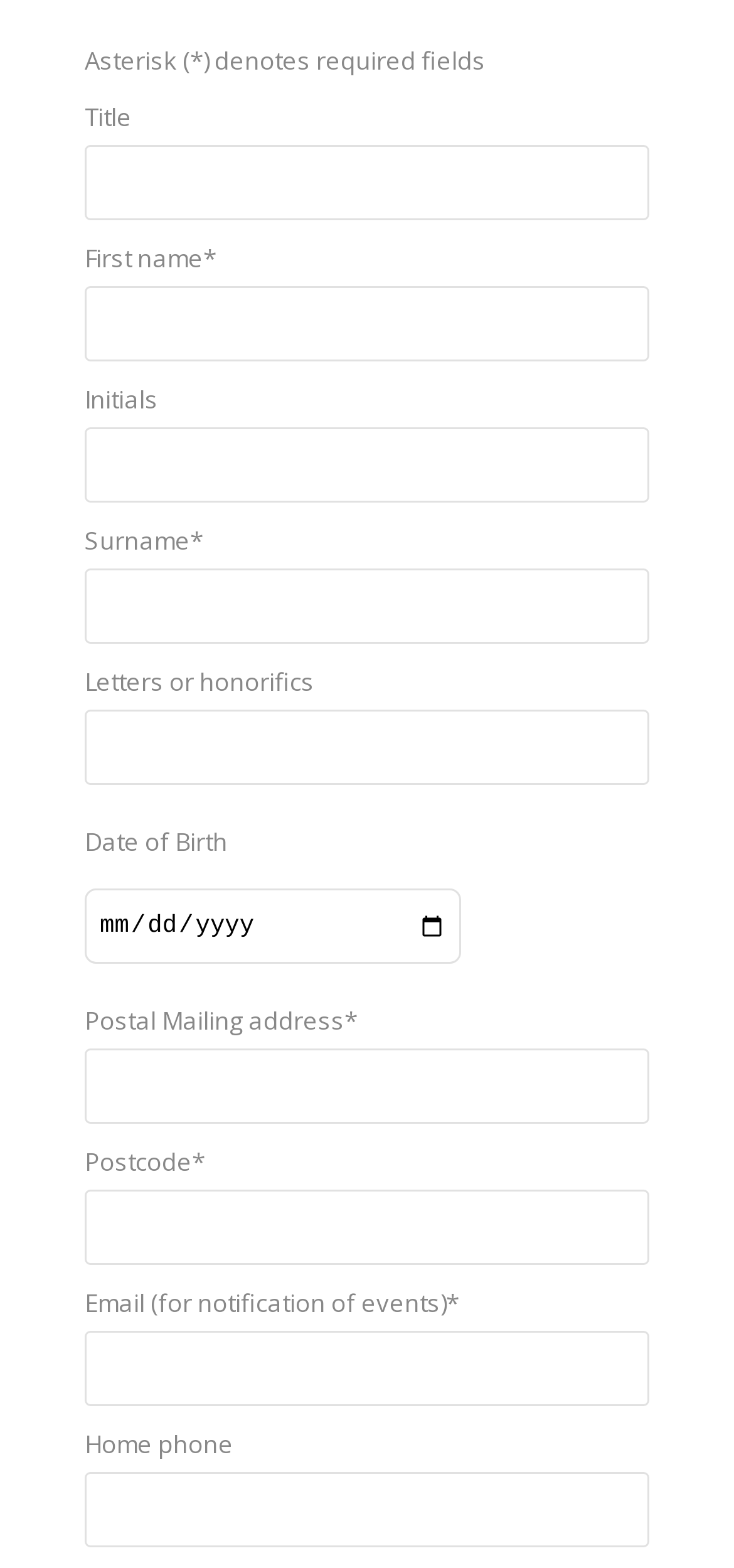How many spinbuttons are there in the Date of Birth section? Based on the screenshot, please respond with a single word or phrase.

3